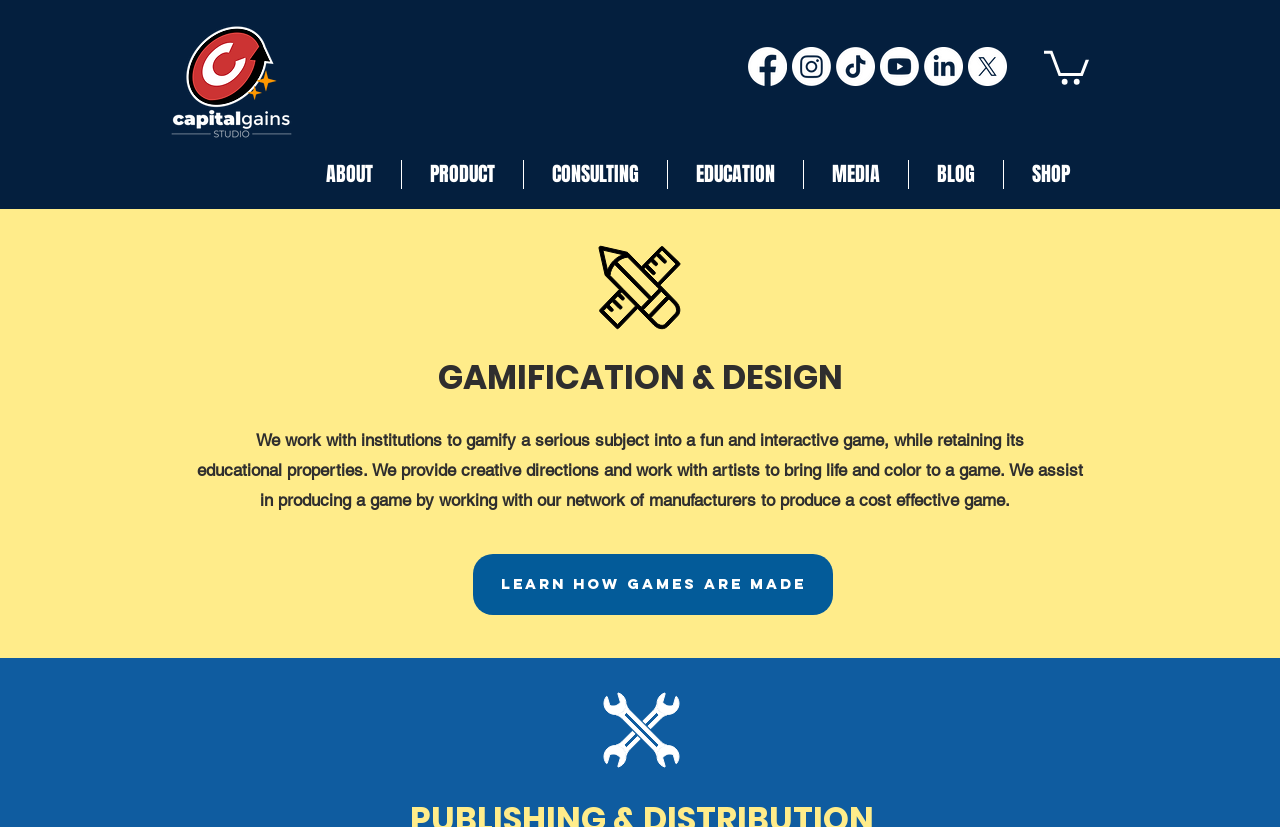Examine the screenshot and answer the question in as much detail as possible: How many navigation links are available in the site navigation?

I counted the number of navigation links in the site navigation section, which includes ABOUT, PRODUCT, CONSULTING, EDUCATION, MEDIA, BLOG, and SHOP.